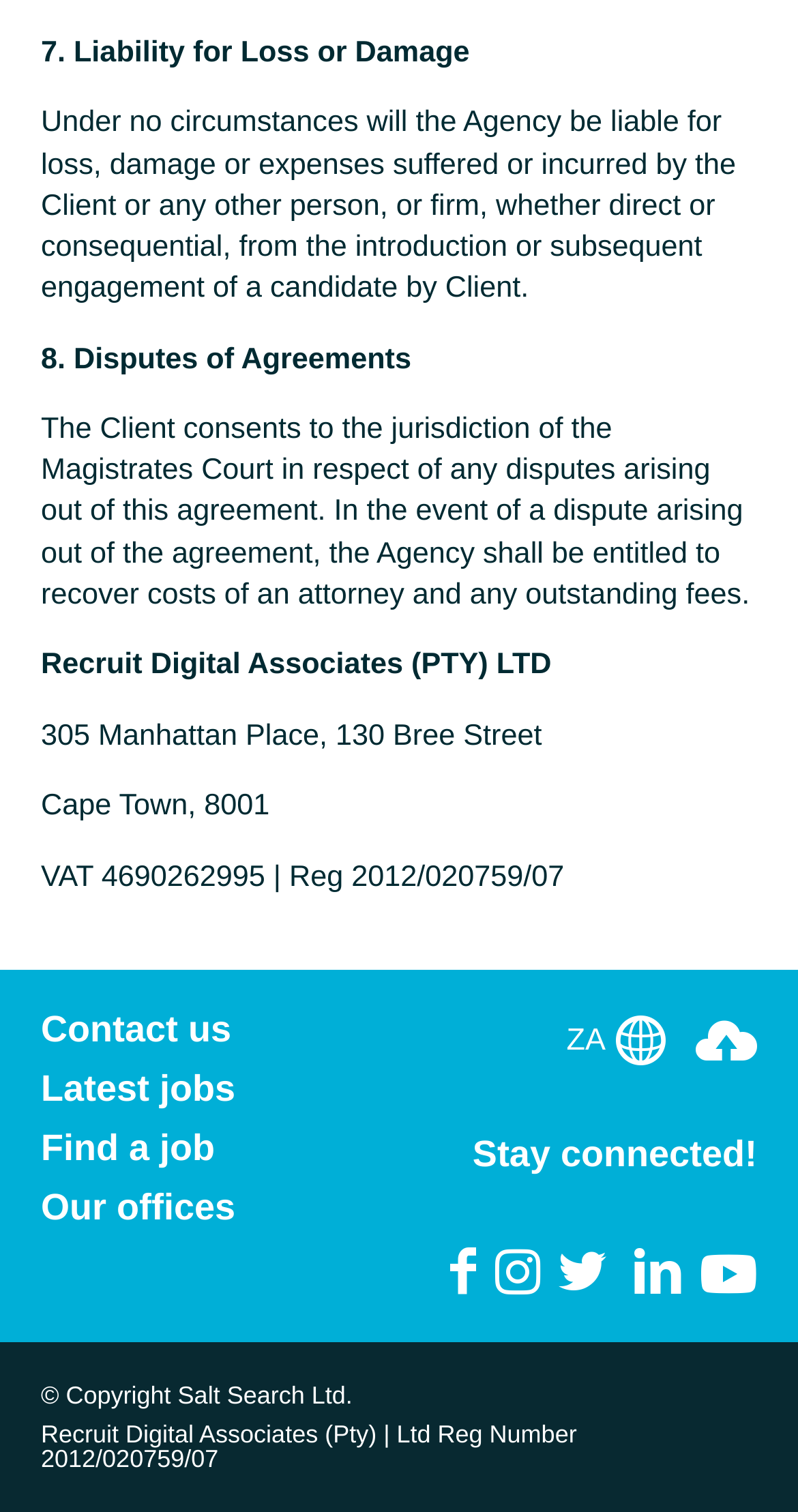Using the provided element description "YouTube", determine the bounding box coordinates of the UI element.

[0.877, 0.83, 0.949, 0.868]